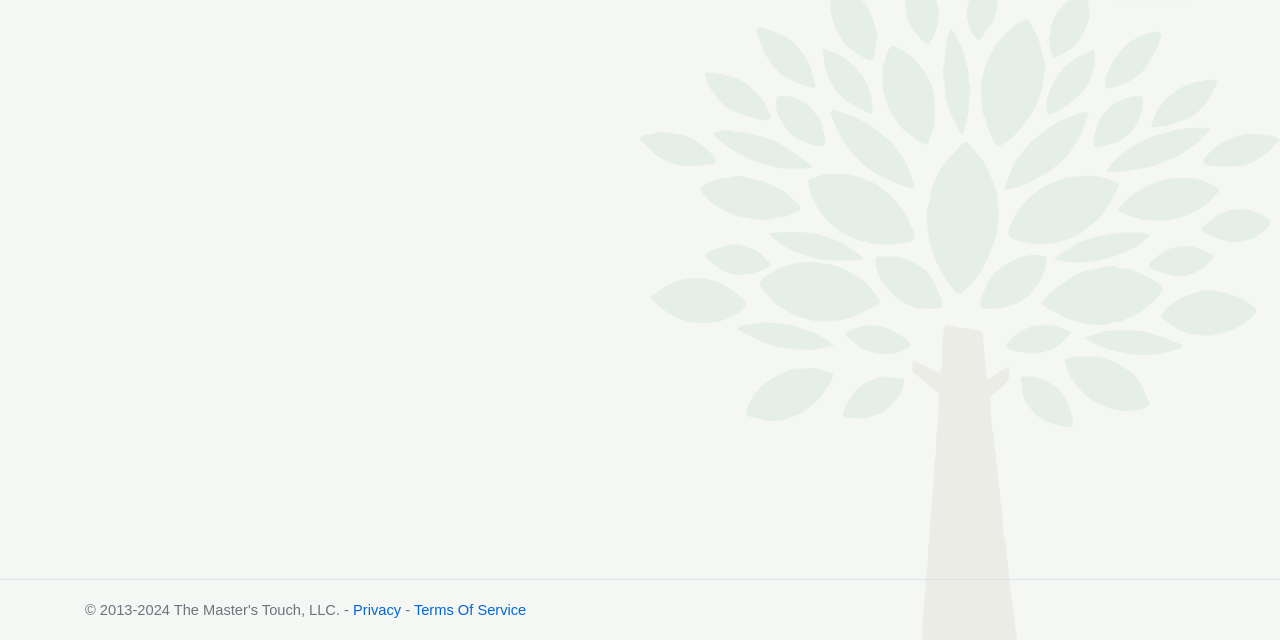Predict the bounding box for the UI component with the following description: "Terms Of Service".

[0.323, 0.941, 0.411, 0.966]